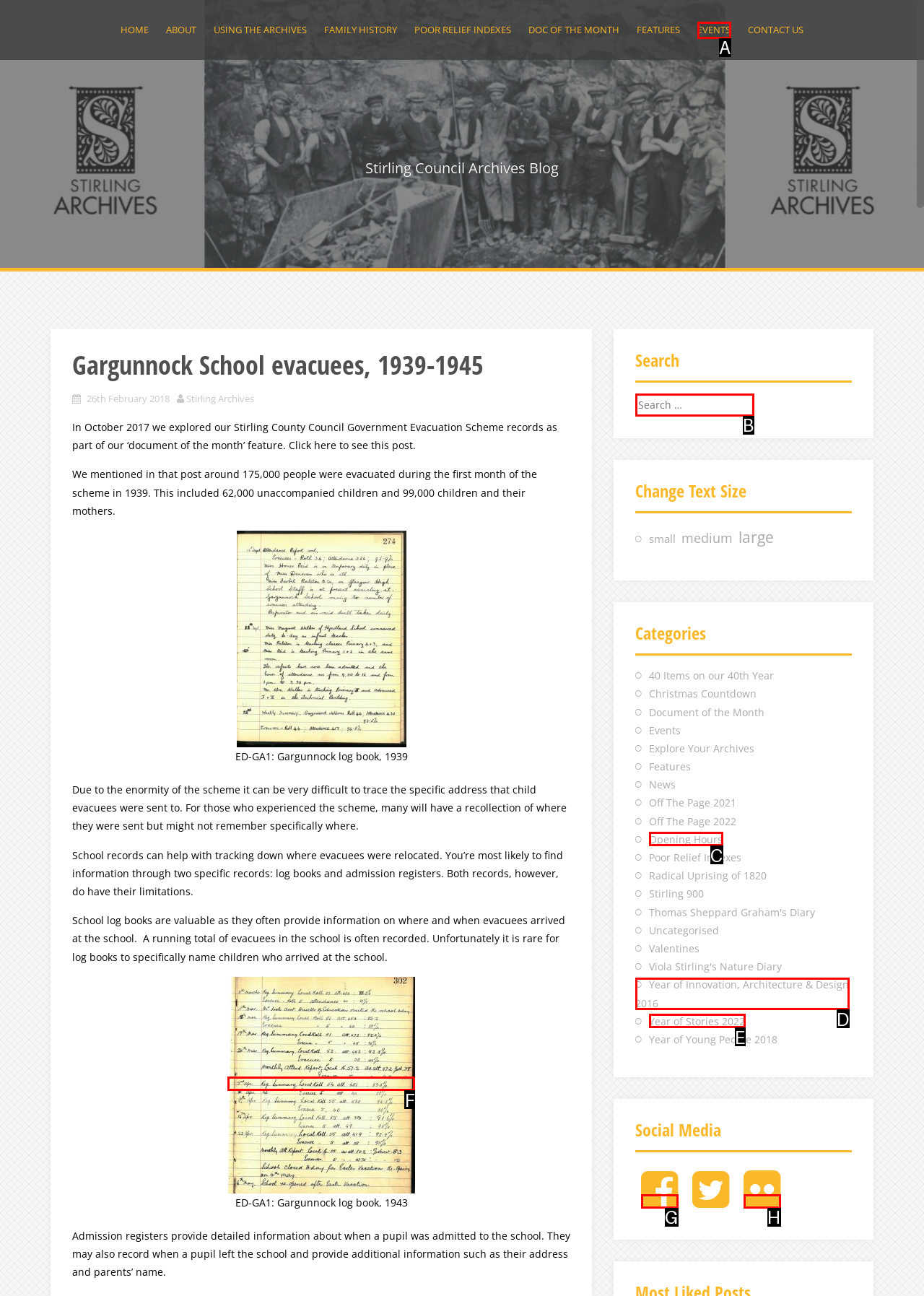To execute the task: Search for something, which one of the highlighted HTML elements should be clicked? Answer with the option's letter from the choices provided.

B